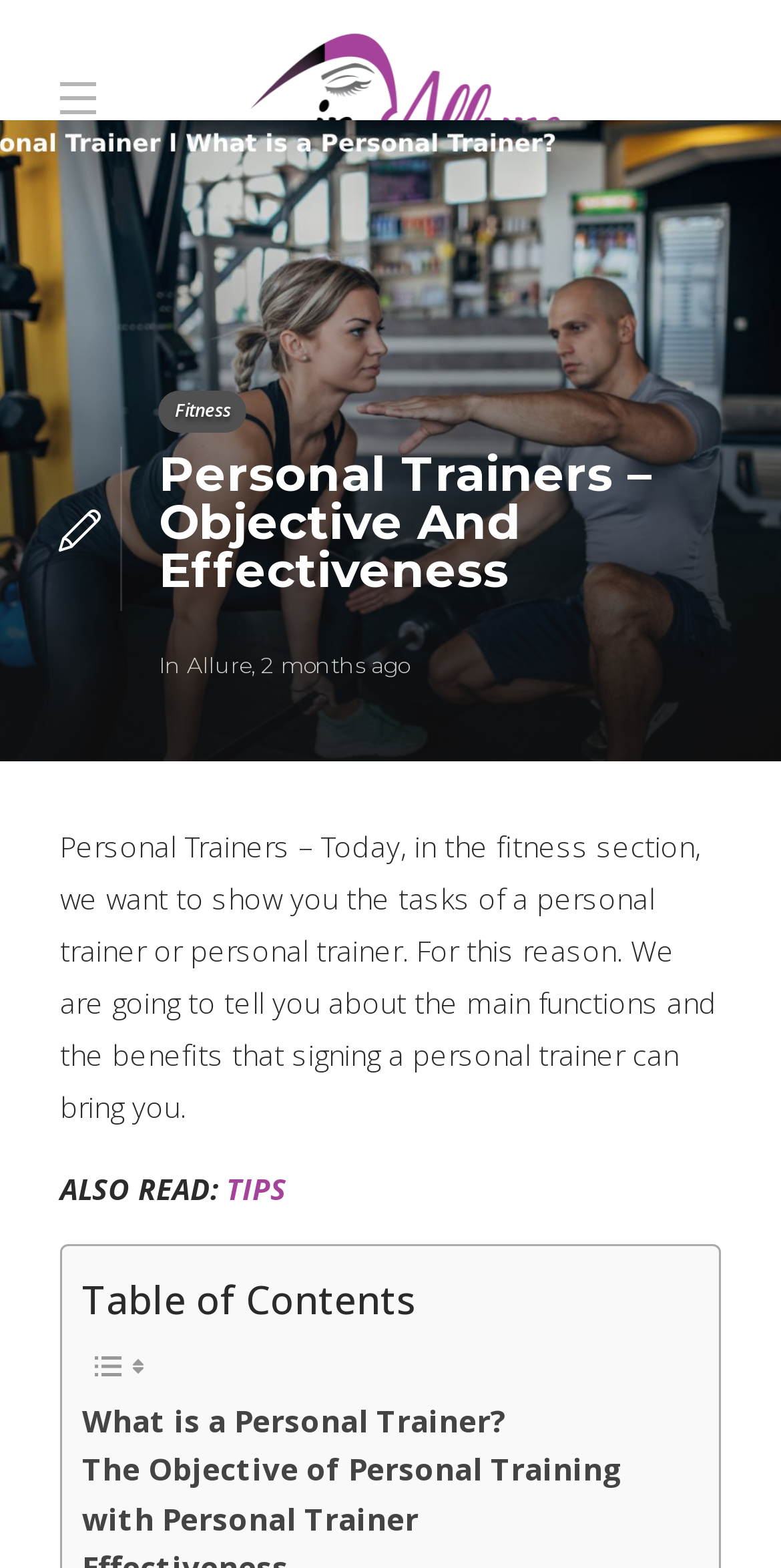Based on the element description: "2 months ago", identify the UI element and provide its bounding box coordinates. Use four float numbers between 0 and 1, [left, top, right, bottom].

[0.334, 0.416, 0.524, 0.434]